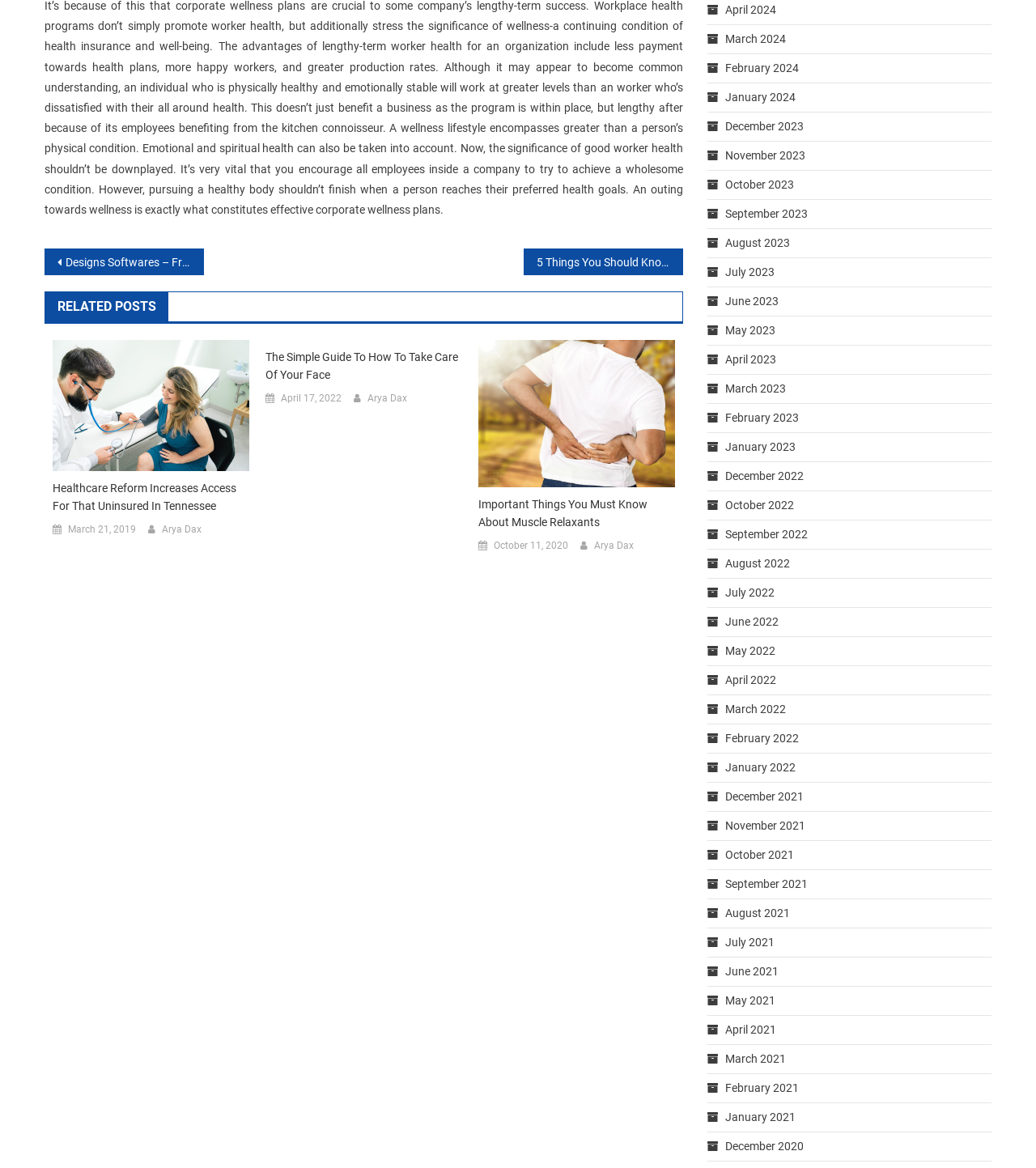Identify the coordinates of the bounding box for the element that must be clicked to accomplish the instruction: "go to top".

None